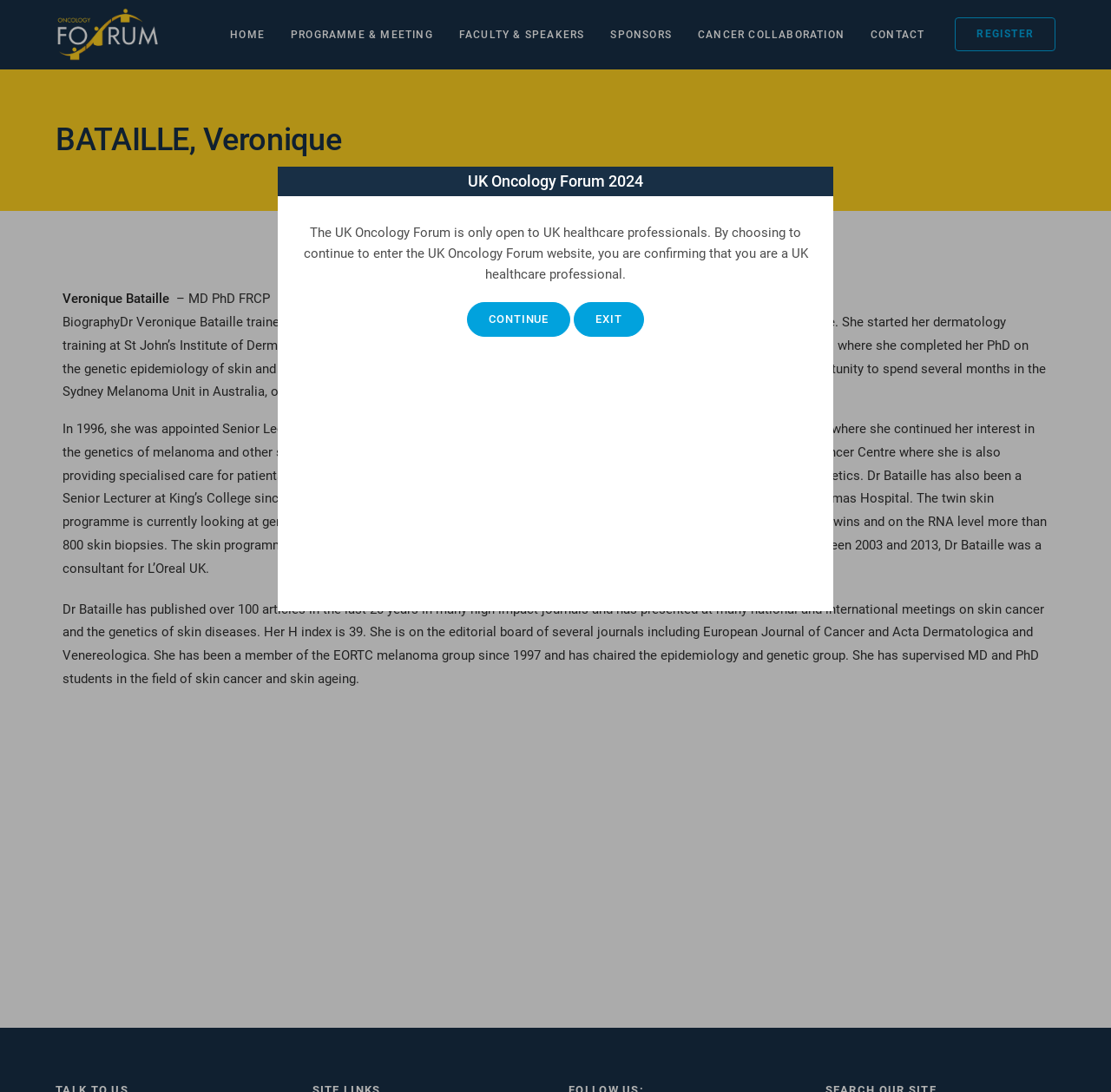Provide the bounding box coordinates of the HTML element this sentence describes: "Programme & Meeting".

[0.25, 0.0, 0.401, 0.064]